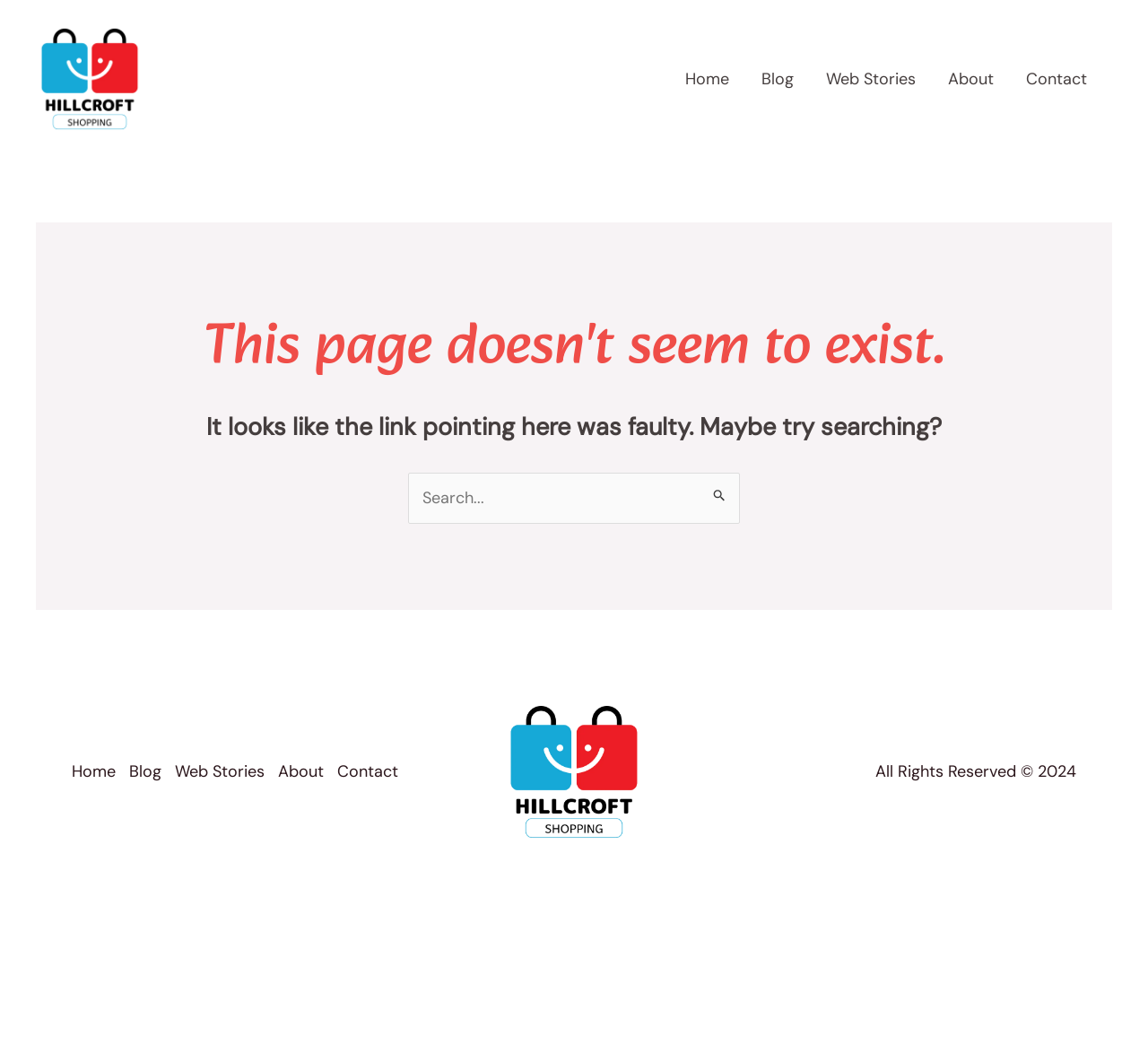Provide a short answer using a single word or phrase for the following question: 
What is the error message on the webpage?

This page doesn't seem to exist.